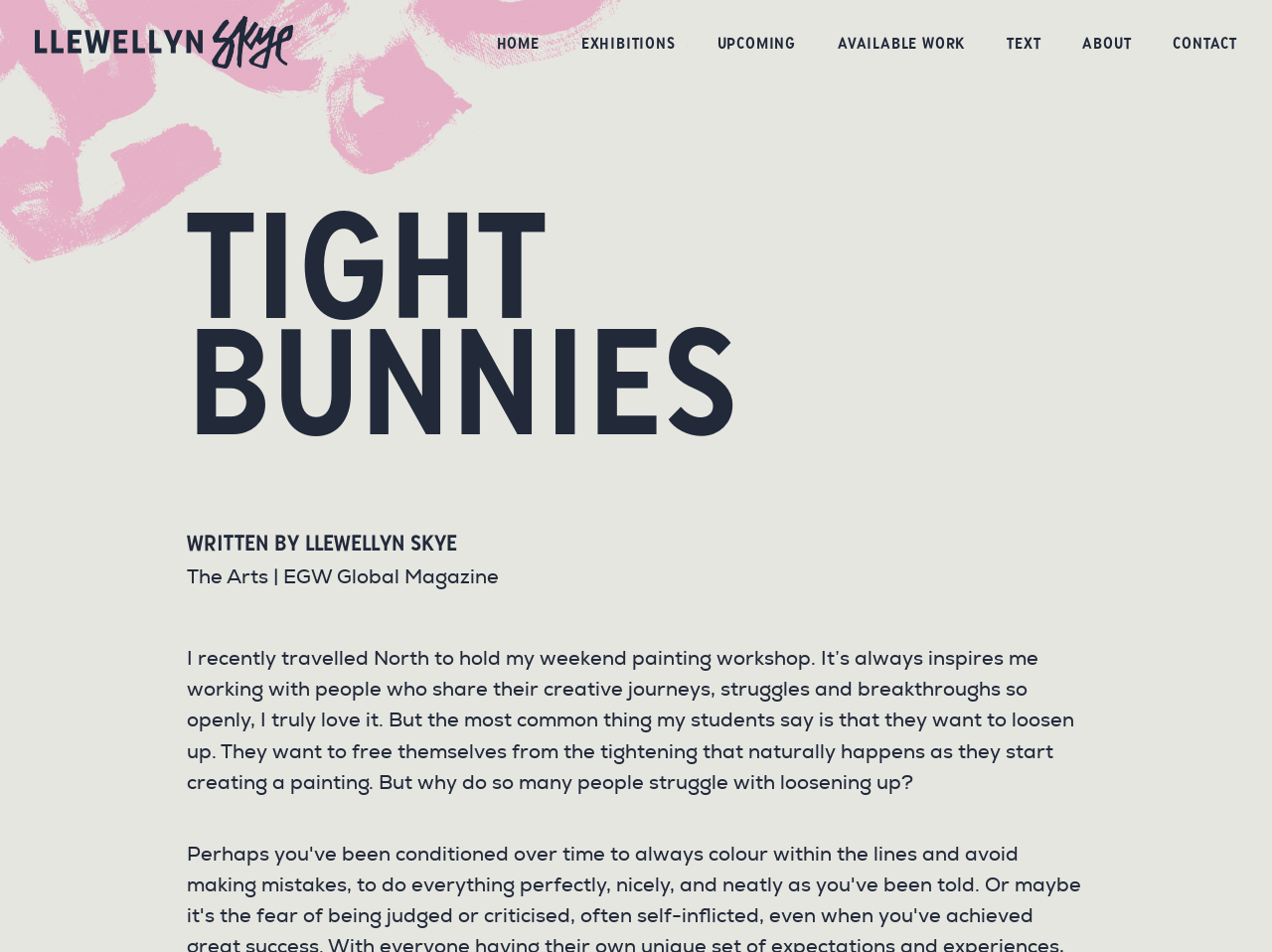Please determine the bounding box coordinates of the element's region to click for the following instruction: "contact the artist".

[0.906, 0.037, 0.973, 0.055]